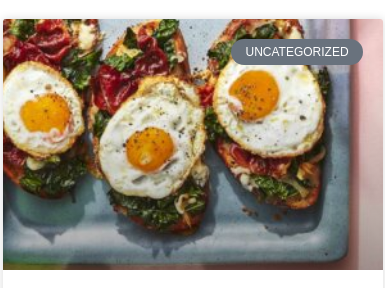Offer a detailed explanation of the image's components.

This mouthwatering image features a delectable dish known as "Eggplant and Eggs." It showcases three toasted slices of ciabatta bread, topped with vibrant greens, crispy strands of bacon, and perfectly fried eggs, each boasting a sunny yolk. The presentation highlights a harmonious blend of colors and textures, making it an enticing meal ideal for breakfast or brunch. The dish is set against a simple plate, enhancing its appetizing appeal. A label indicating "UNCATEGORIZED" appears in the upper corner, suggesting that this recipe might not fall under a specific culinary category. Overall, this delightful visual captures the essence of a satisfying and nutritious dish.